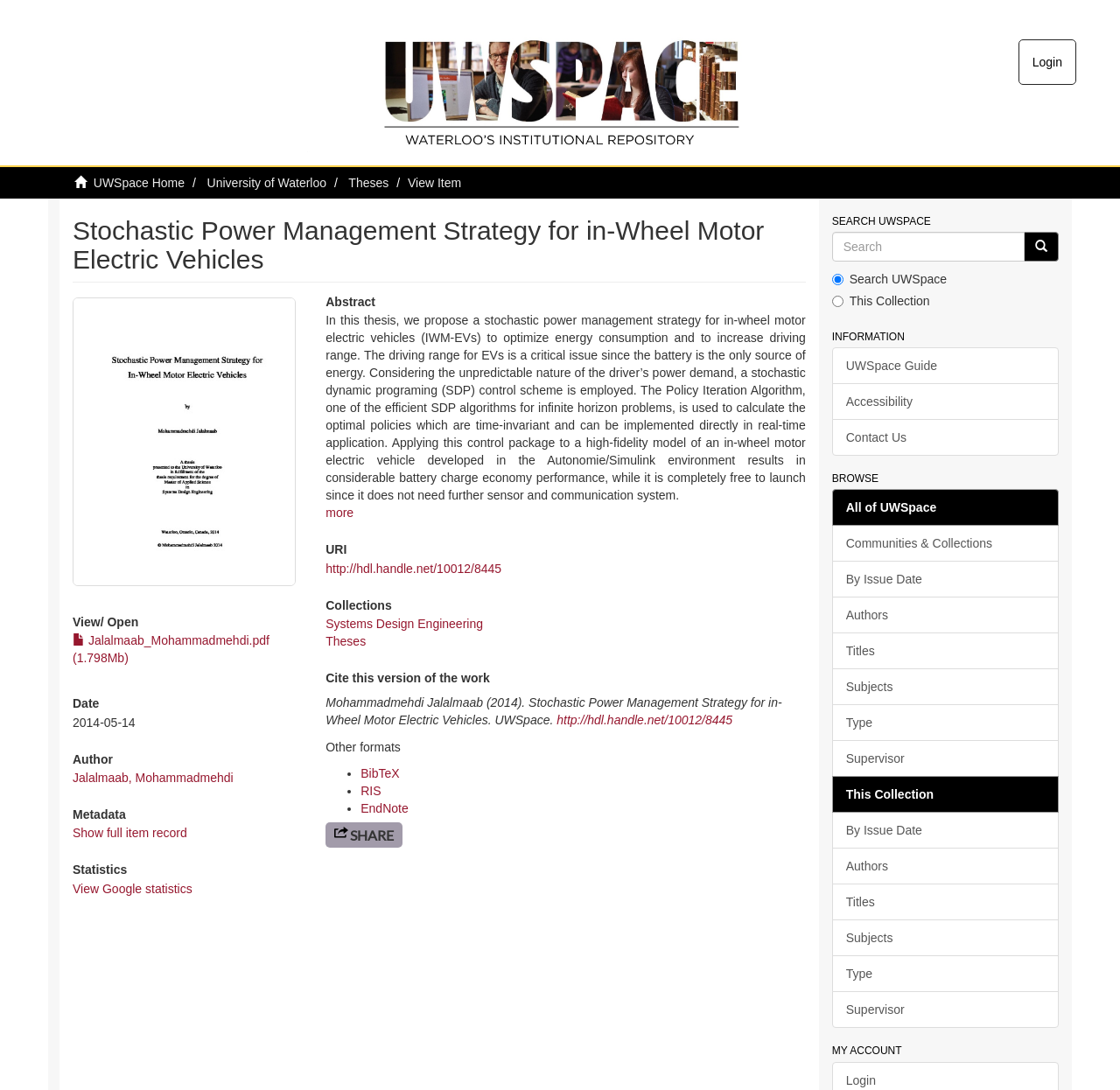Based on the element description Jalalmaab, Mohammadmehdi, identify the bounding box of the UI element in the given webpage screenshot. The coordinates should be in the format (top-left x, top-left y, bottom-right x, bottom-right y) and must be between 0 and 1.

[0.065, 0.707, 0.208, 0.72]